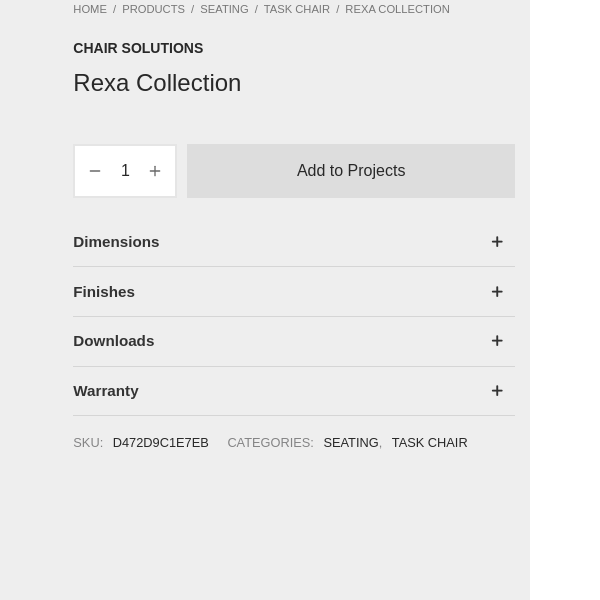What information is provided in the 'dimensions' section?
Craft a detailed and extensive response to the question.

The 'dimensions' section is one of the structured formats provided, which can be expanded for further information, offering essential product specifications and details about the chair's features and options.